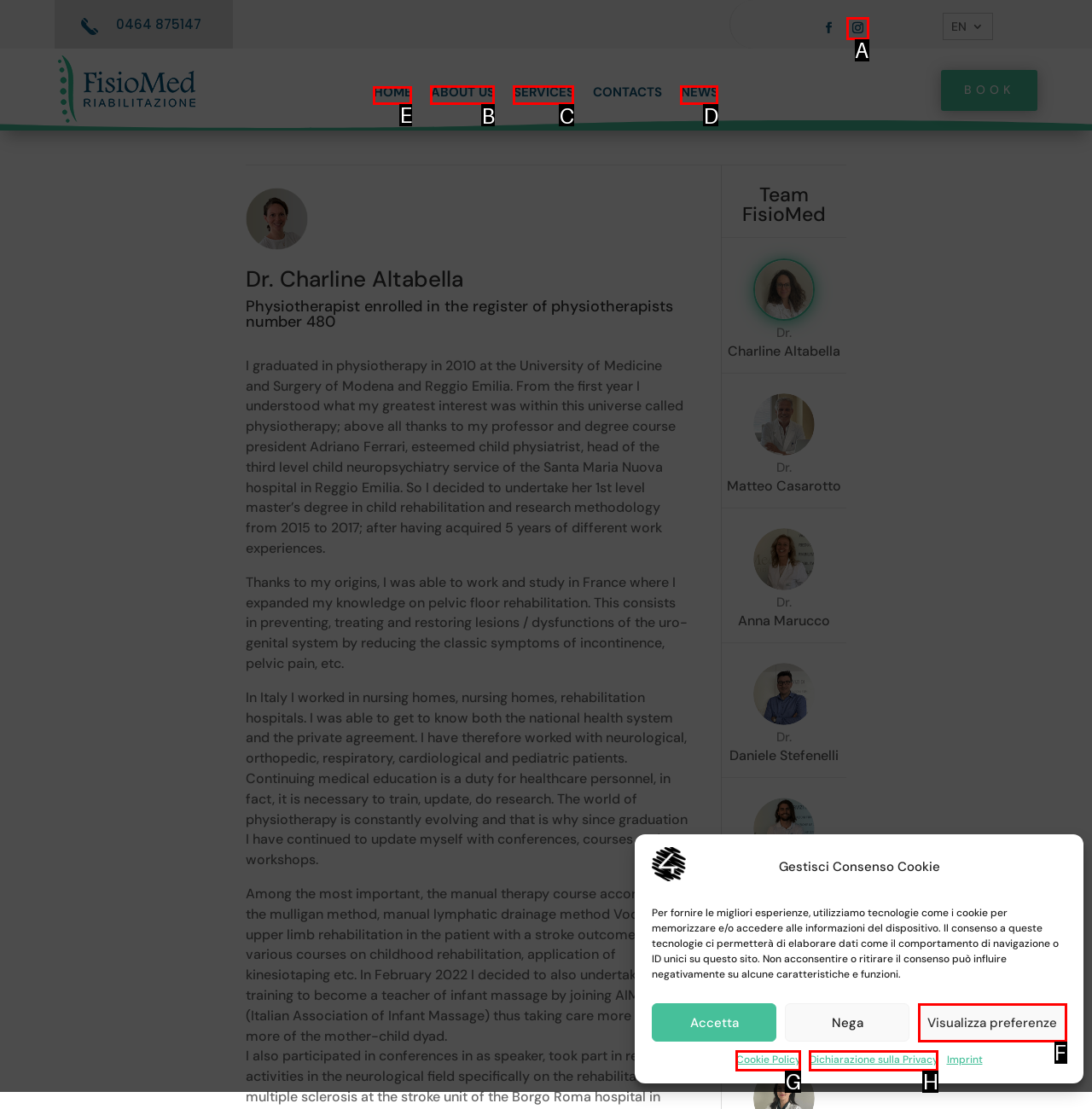Select the HTML element that should be clicked to accomplish the task: Click the HOME link Reply with the corresponding letter of the option.

E